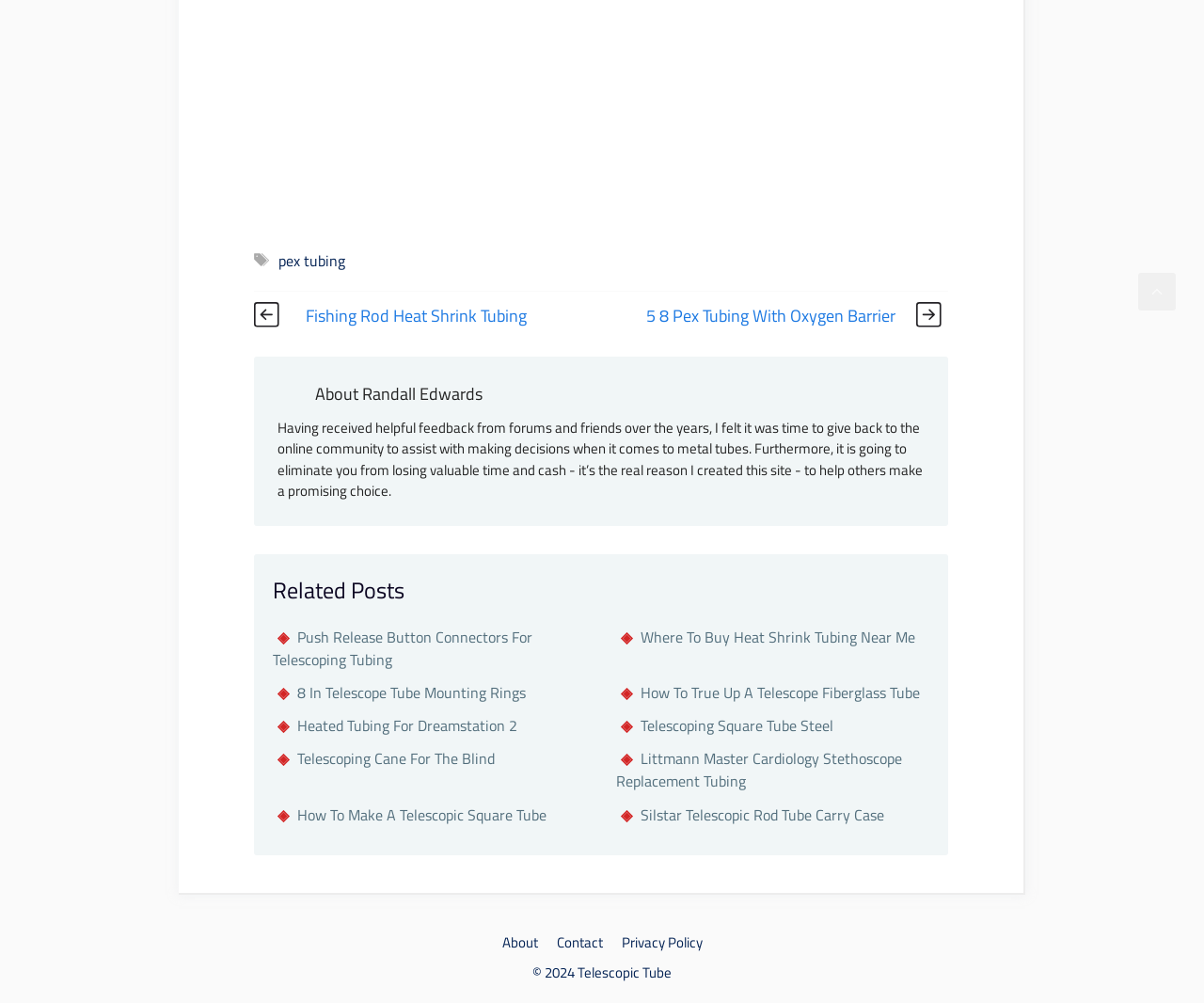What is the copyright year of the website?
Look at the image and answer with only one word or phrase.

2024